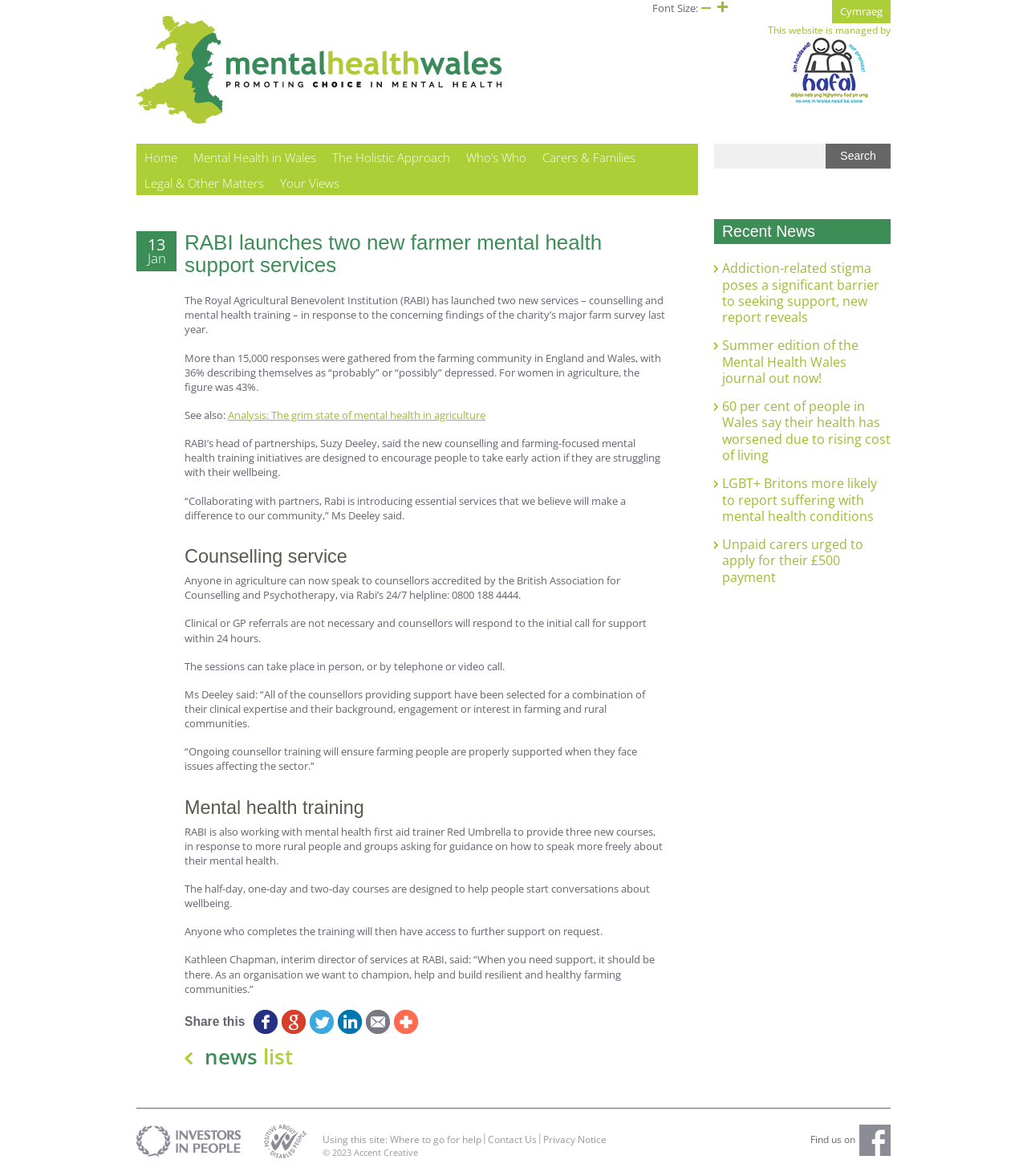What is the headline of the webpage?

RABI launches two new farmer mental health support services